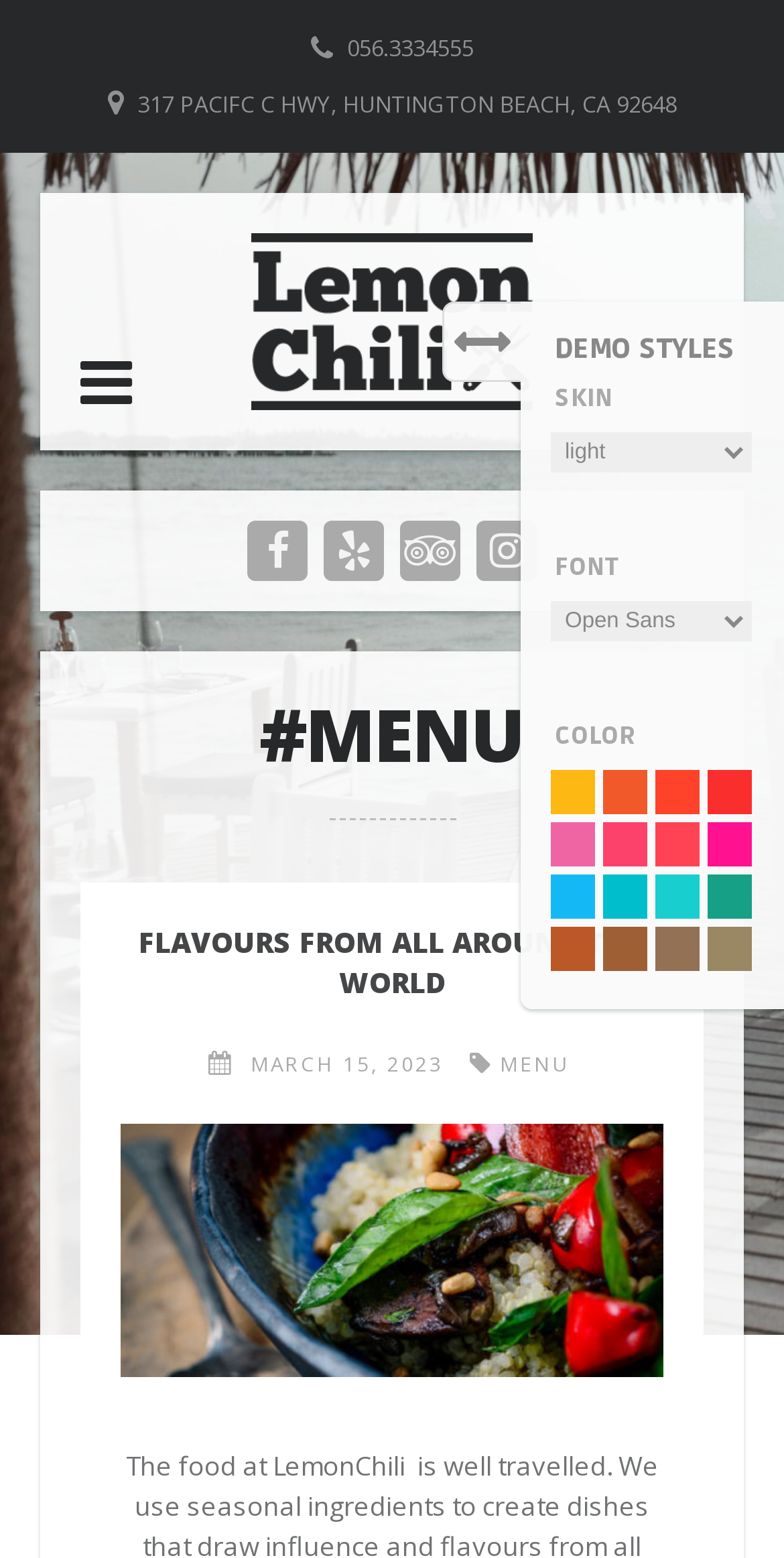Observe the image and answer the following question in detail: What is the theme of the menu?

Based on the webpage, the theme of the menu is Lemon Chili, which is indicated by the heading 'menu – Lemon Chili' and the image with the same name.